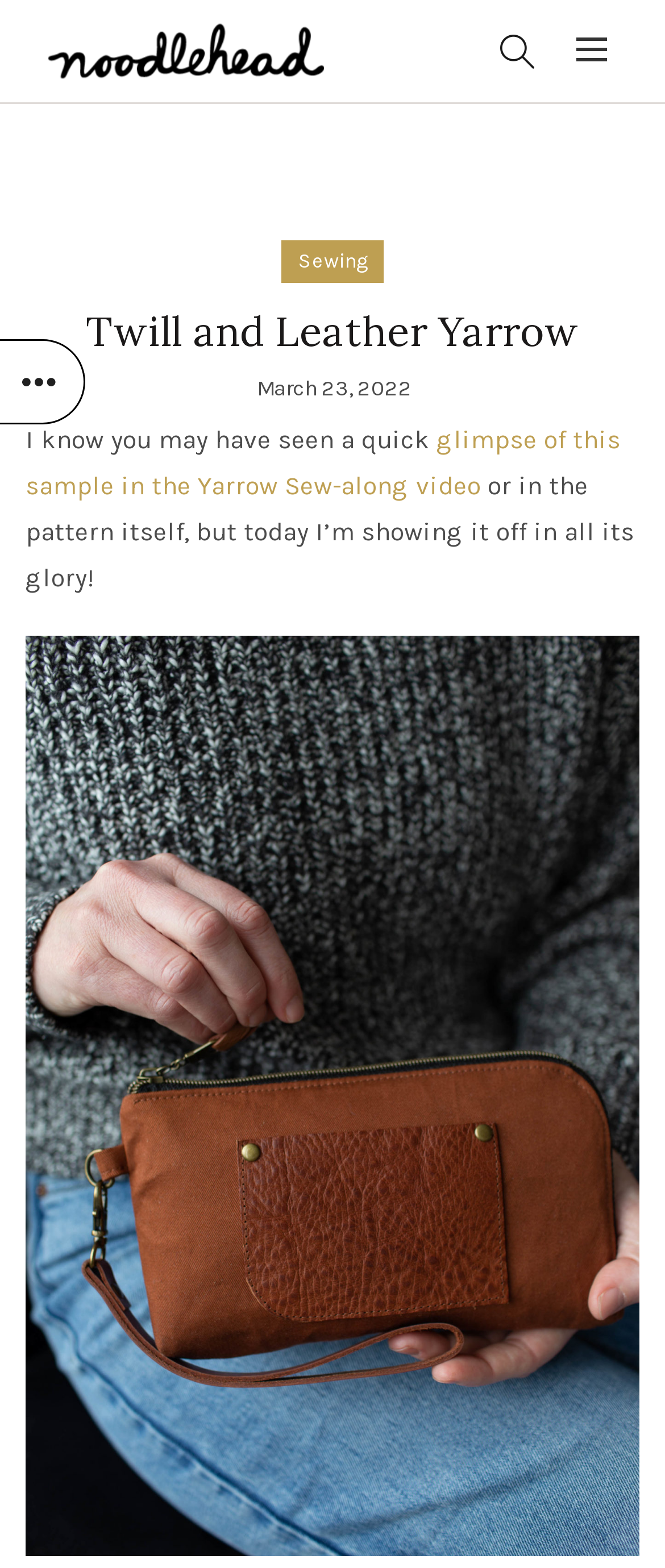Please provide the bounding box coordinates in the format (top-left x, top-left y, bottom-right x, bottom-right y). Remember, all values are floating point numbers between 0 and 1. What is the bounding box coordinate of the region described as: alt="Noodlehead"

[0.071, 0.022, 0.487, 0.041]